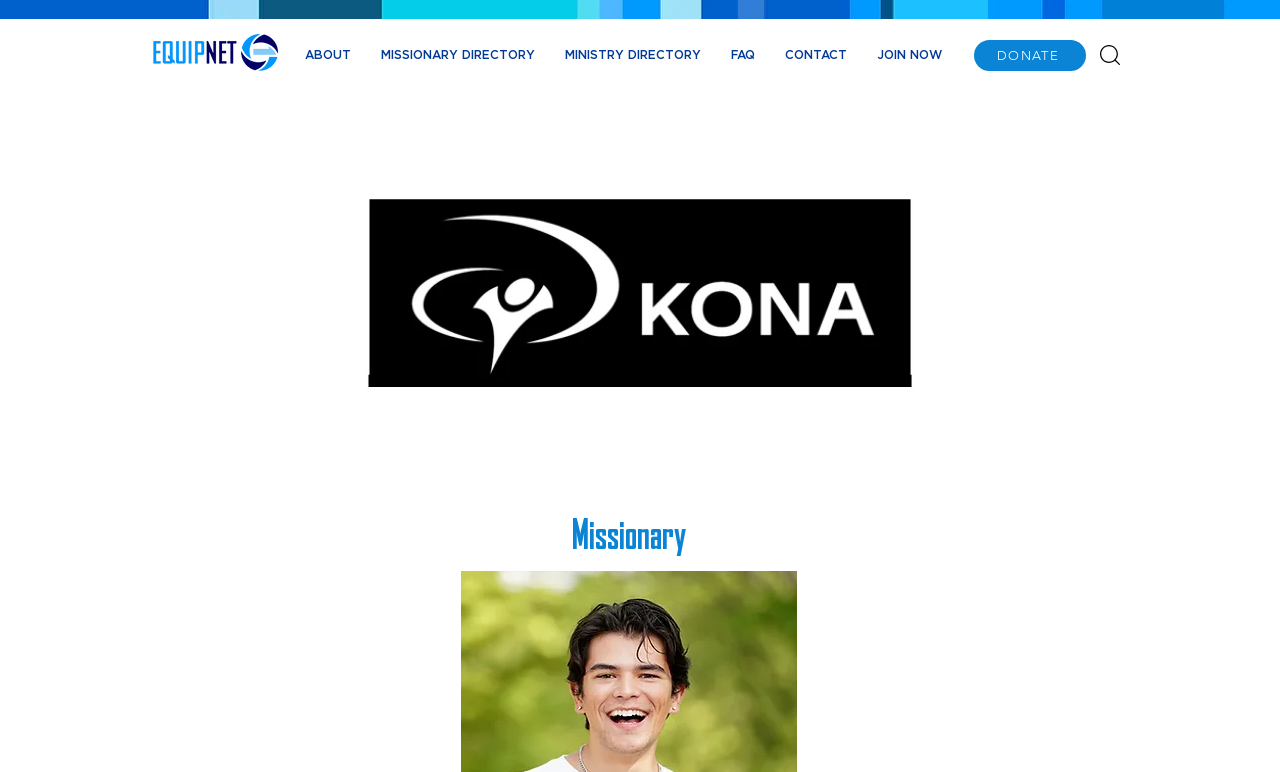Please find the bounding box coordinates (top-left x, top-left y, bottom-right x, bottom-right y) in the screenshot for the UI element described as follows: MINISTRY DIRECTORY

[0.43, 0.039, 0.559, 0.104]